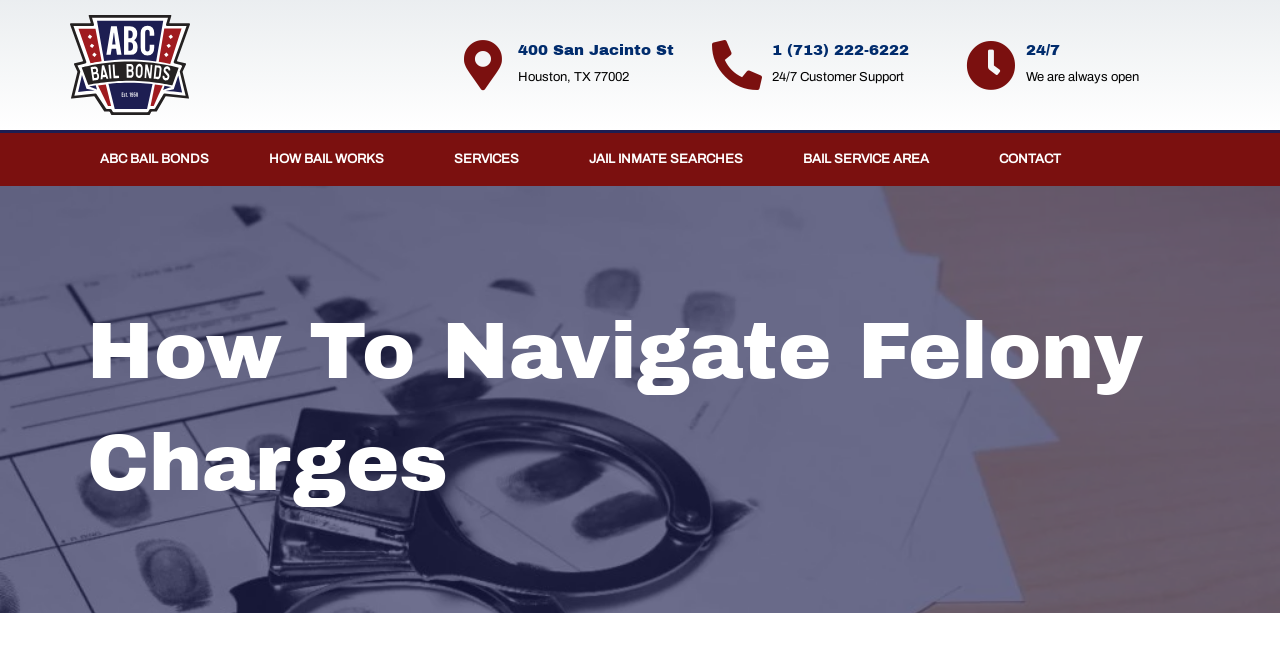Given the description 400 San Jacinto St, predict the bounding box coordinates of the UI element. Ensure the coordinates are in the format (top-left x, top-left y, bottom-right x, bottom-right y) and all values are between 0 and 1.

[0.405, 0.063, 0.527, 0.087]